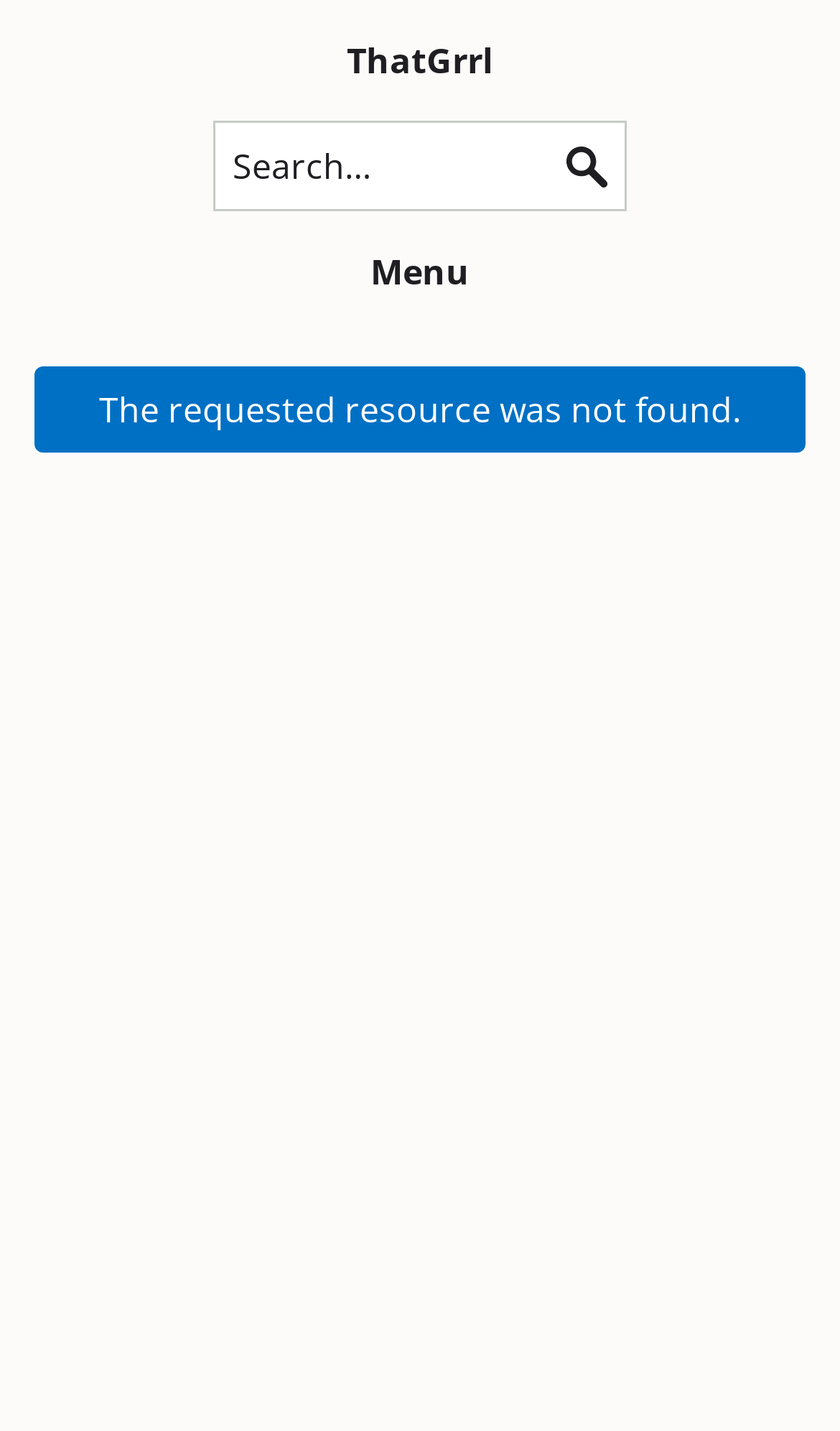Summarize the contents and layout of the webpage in detail.

This webpage appears to be a blog or personal website, with a strong Canadian theme. At the top left of the page, there is a large heading that reads "ThatGrrl", which is also a link. Below this heading, there is a search bar with a text box and a "Search" button, allowing users to search the blog. 

To the right of the search bar, there is a "Menu" button, which suggests that there may be additional content or features available on the website. 

The main content of the page is a message that reads "The requested resource was not found", indicating that the user has reached a page that does not exist or is not available. This message is centered on the page, with a significant amount of empty space above and below it.